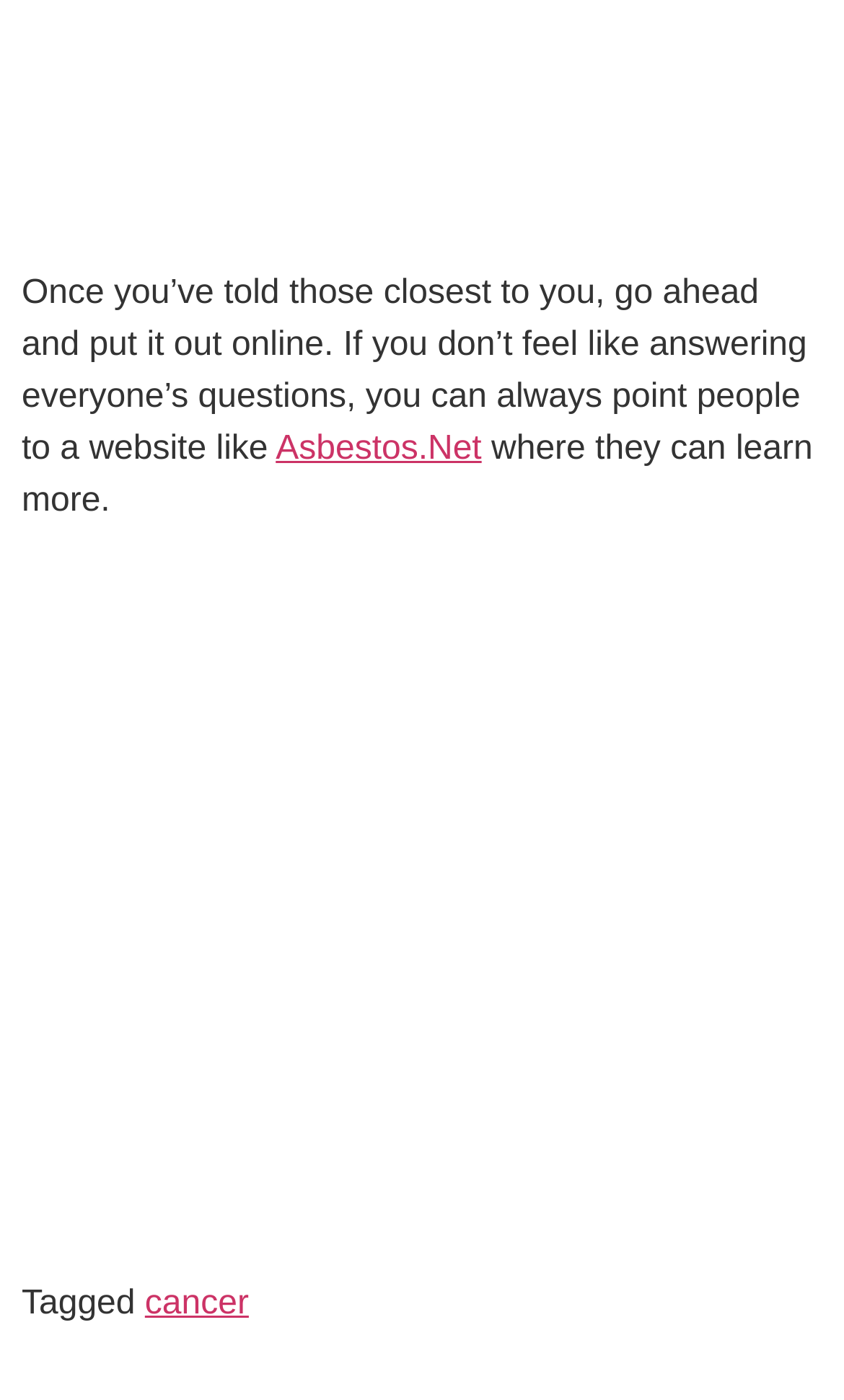Extract the bounding box coordinates for the described element: "Asbestos.Net". The coordinates should be represented as four float numbers between 0 and 1: [left, top, right, bottom].

[0.327, 0.307, 0.571, 0.334]